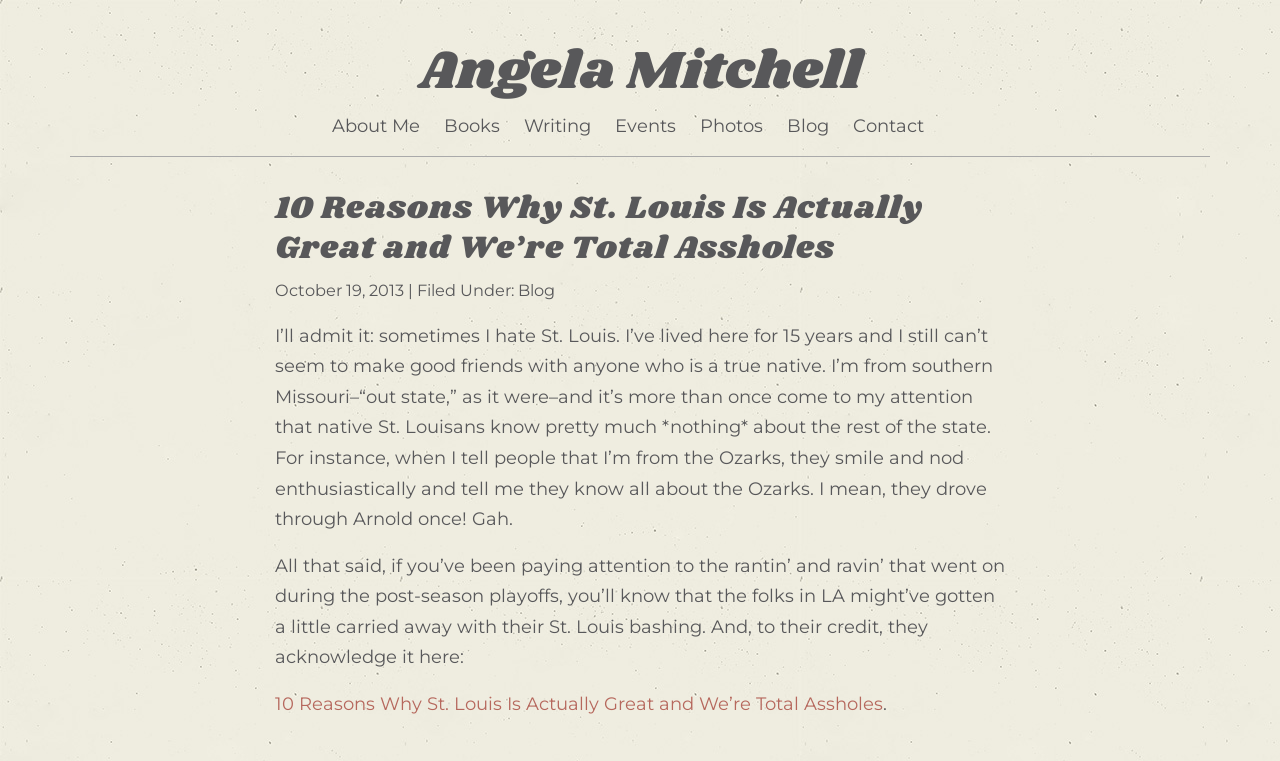Can you specify the bounding box coordinates of the area that needs to be clicked to fulfill the following instruction: "visit the About Me page"?

[0.259, 0.151, 0.328, 0.18]